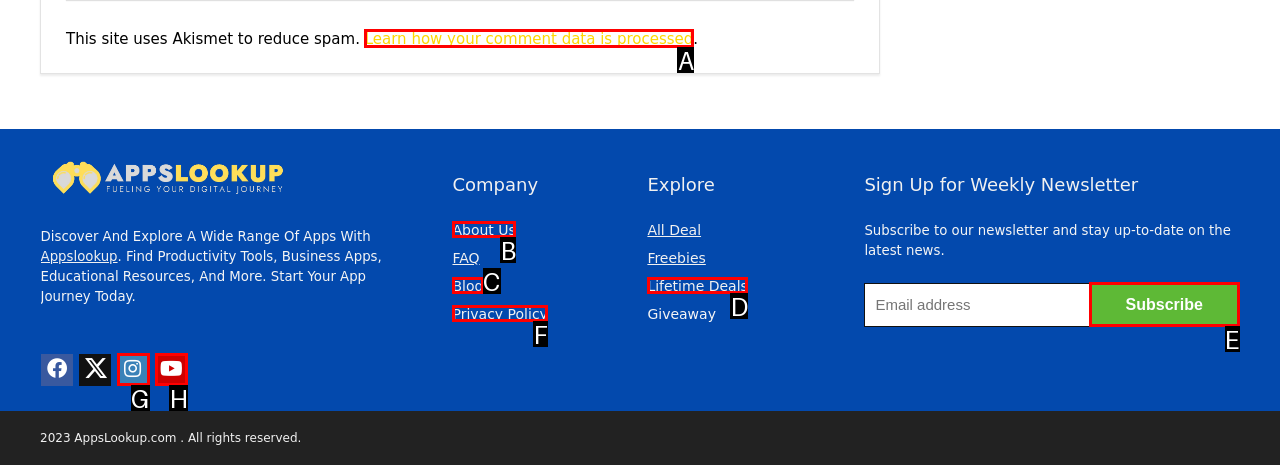Tell me which one HTML element you should click to complete the following task: Learn how your comment data is processed
Answer with the option's letter from the given choices directly.

A